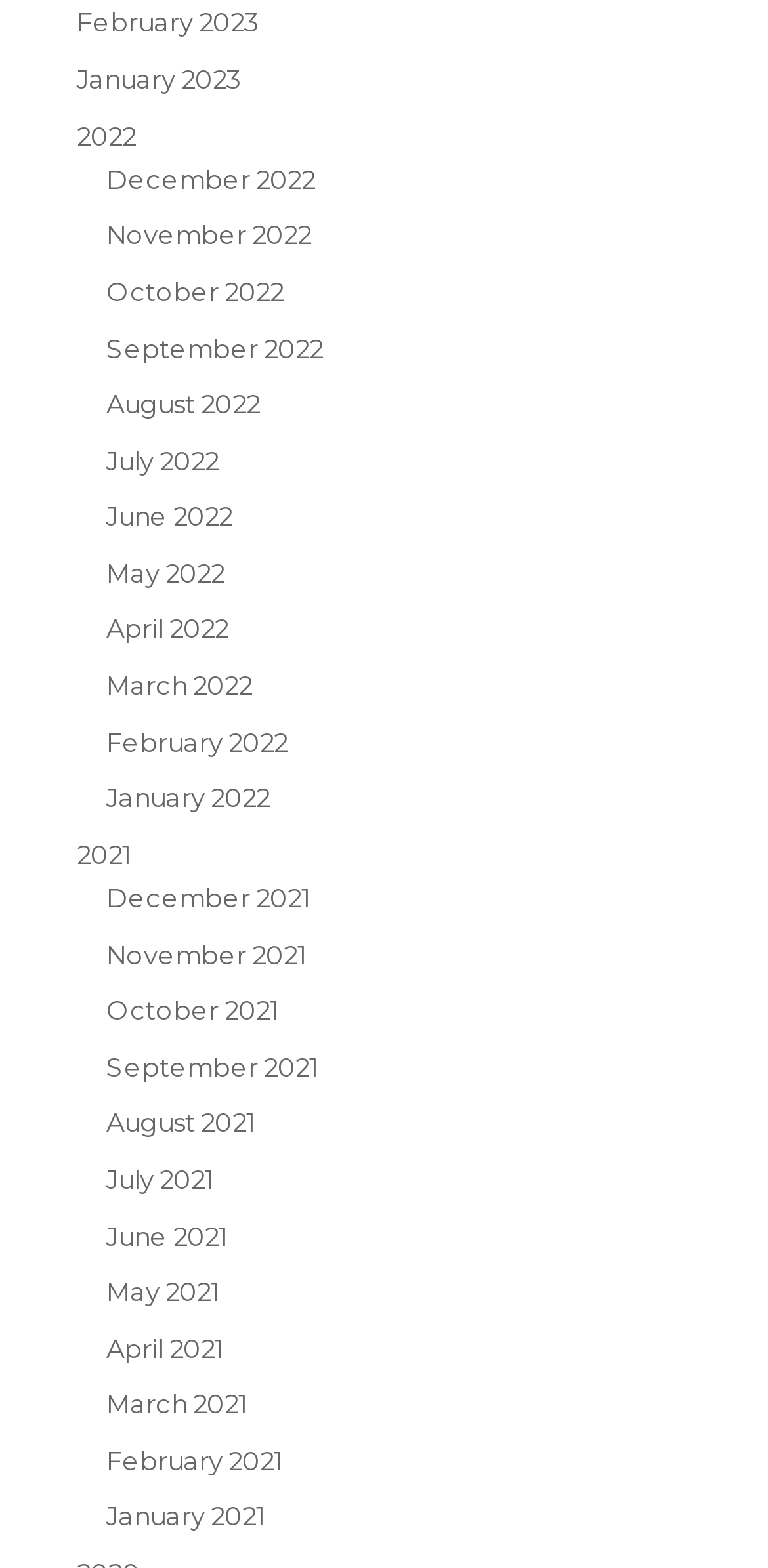Please predict the bounding box coordinates (top-left x, top-left y, bottom-right x, bottom-right y) for the UI element in the screenshot that fits the description: 2022

[0.1, 0.076, 0.177, 0.096]